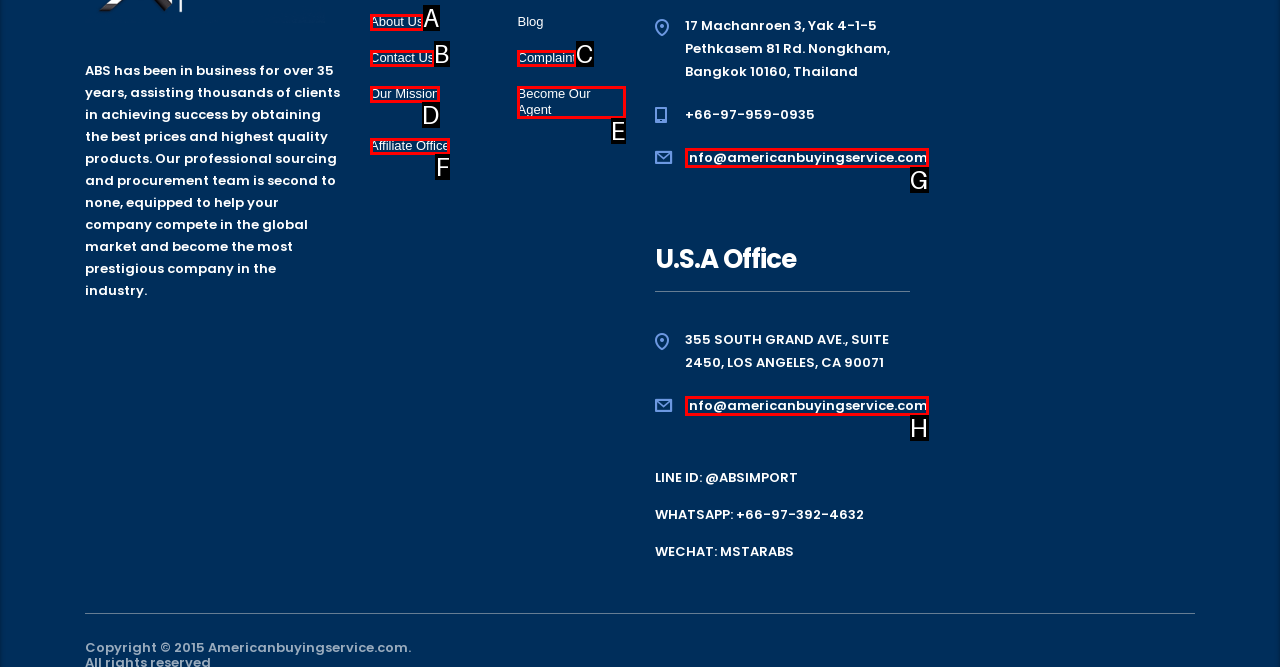Which HTML element among the options matches this description: Contact Us? Answer with the letter representing your choice.

B